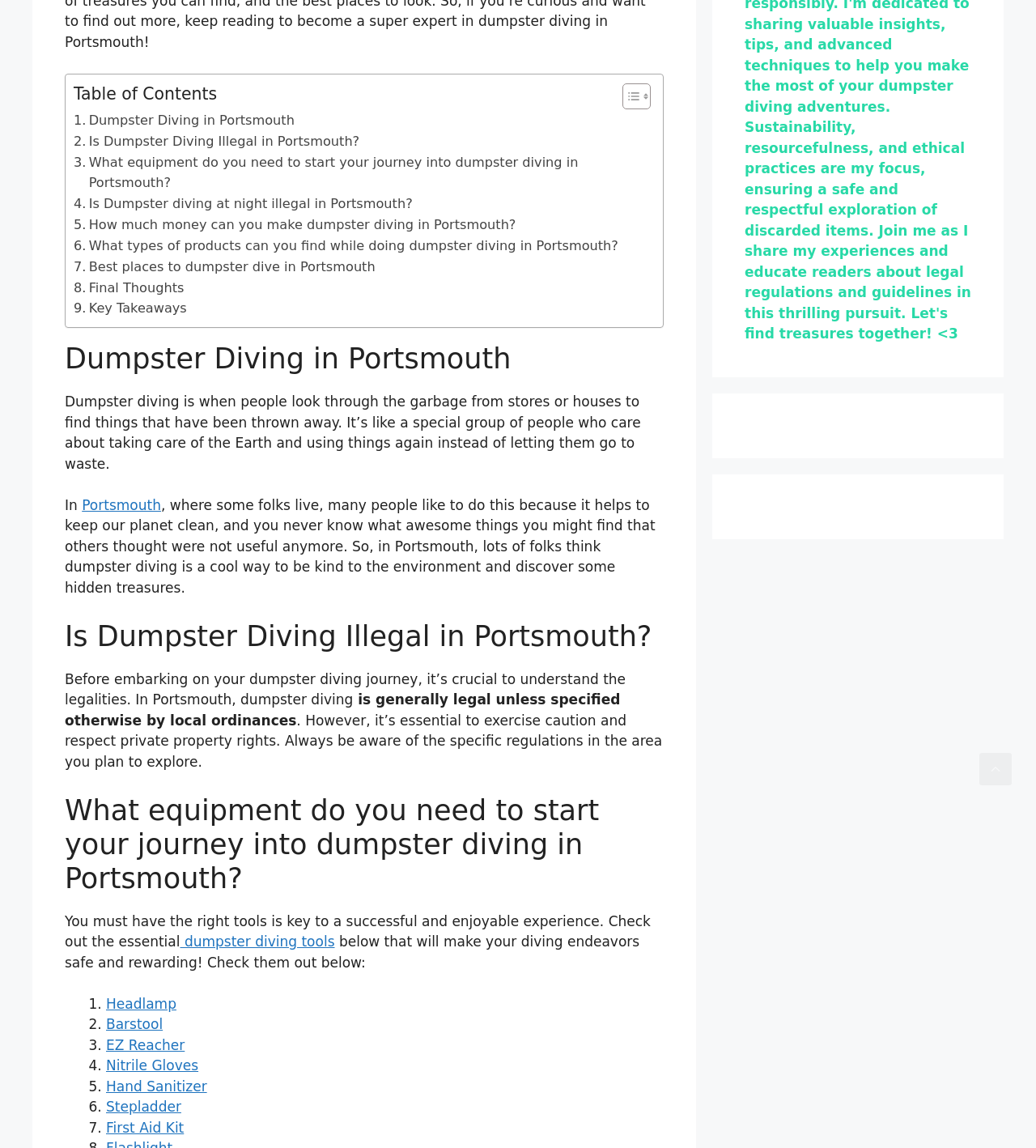Bounding box coordinates should be in the format (top-left x, top-left y, bottom-right x, bottom-right y) and all values should be floating point numbers between 0 and 1. Determine the bounding box coordinate for the UI element described as: bill of rights

None